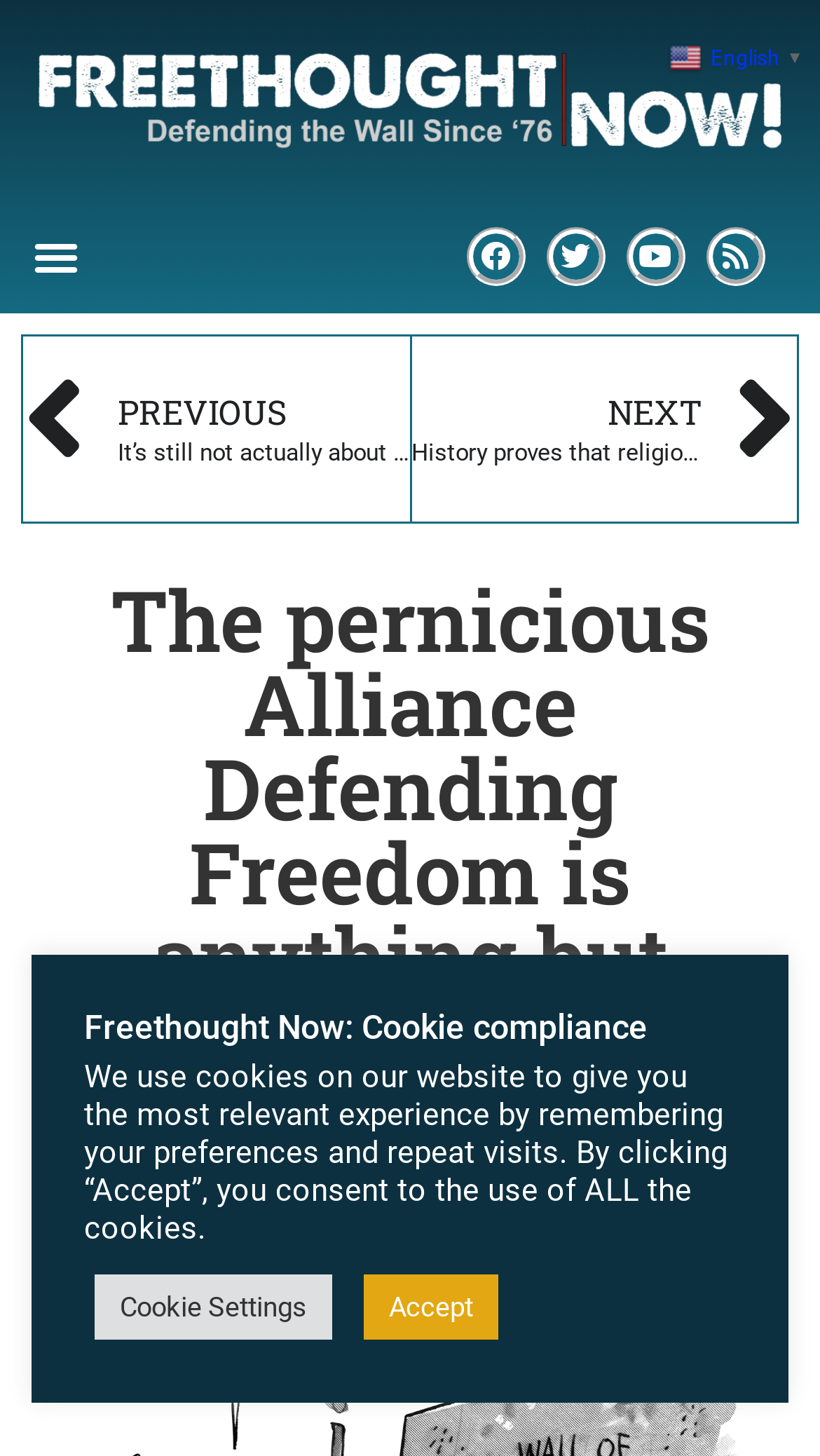Determine the bounding box coordinates (top-left x, top-left y, bottom-right x, bottom-right y) of the UI element described in the following text: alt="Freethought NOW!"

[0.026, 0.014, 0.974, 0.124]